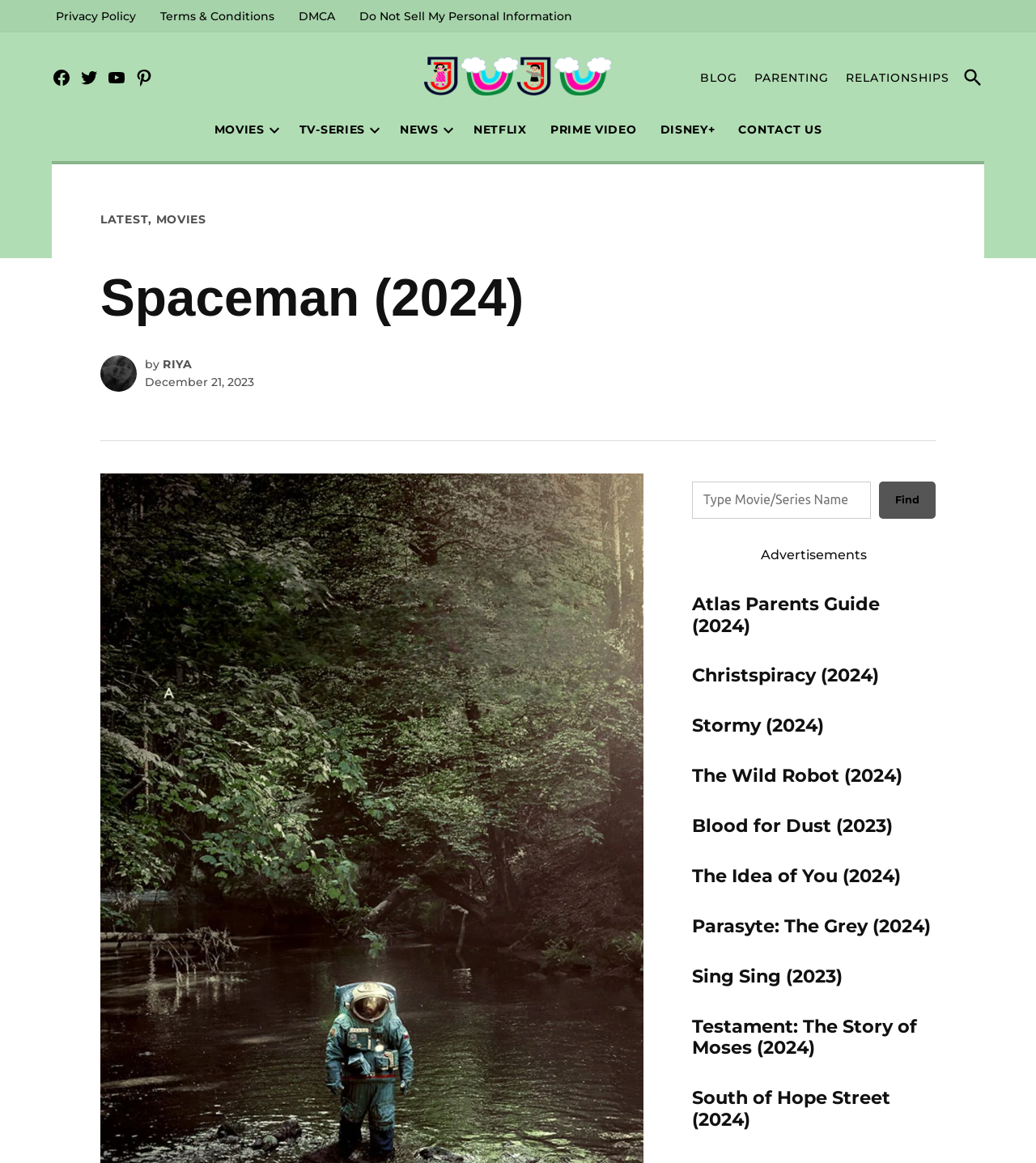What is the category of the post?
Please look at the screenshot and answer using one word or phrase.

MOVIES